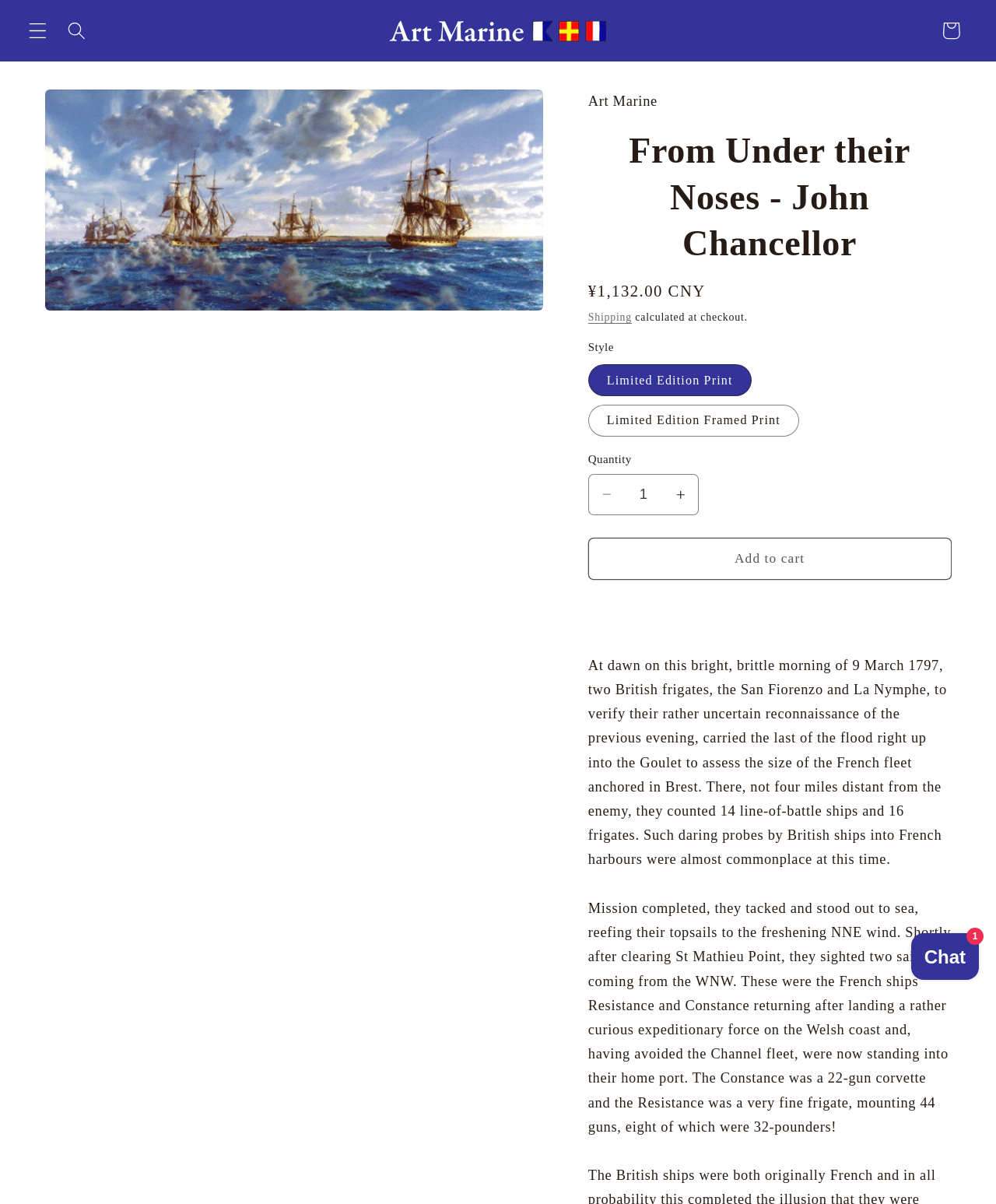Please identify the bounding box coordinates of the element I should click to complete this instruction: 'View cart'. The coordinates should be given as four float numbers between 0 and 1, like this: [left, top, right, bottom].

[0.935, 0.009, 0.975, 0.042]